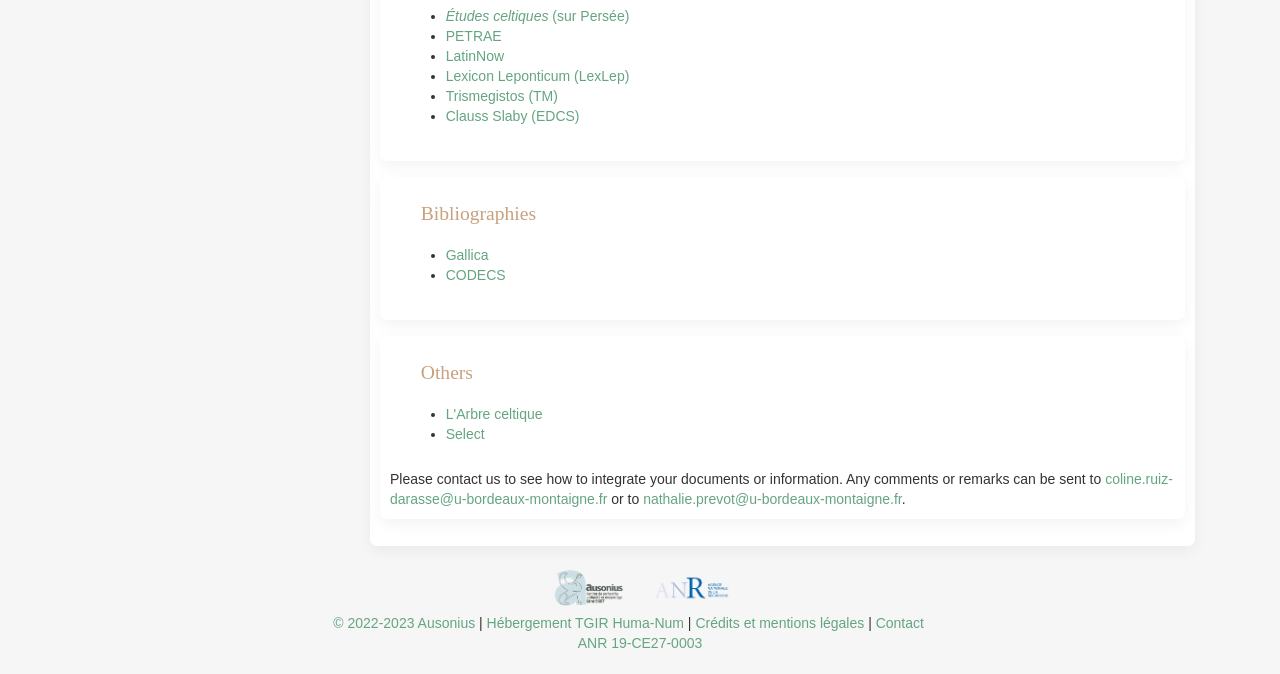How many links are there under the 'Bibliographies' heading?
Please use the image to provide an in-depth answer to the question.

I counted the links under the 'Bibliographies' heading and found two links: 'Gallica' and 'CODECS'.